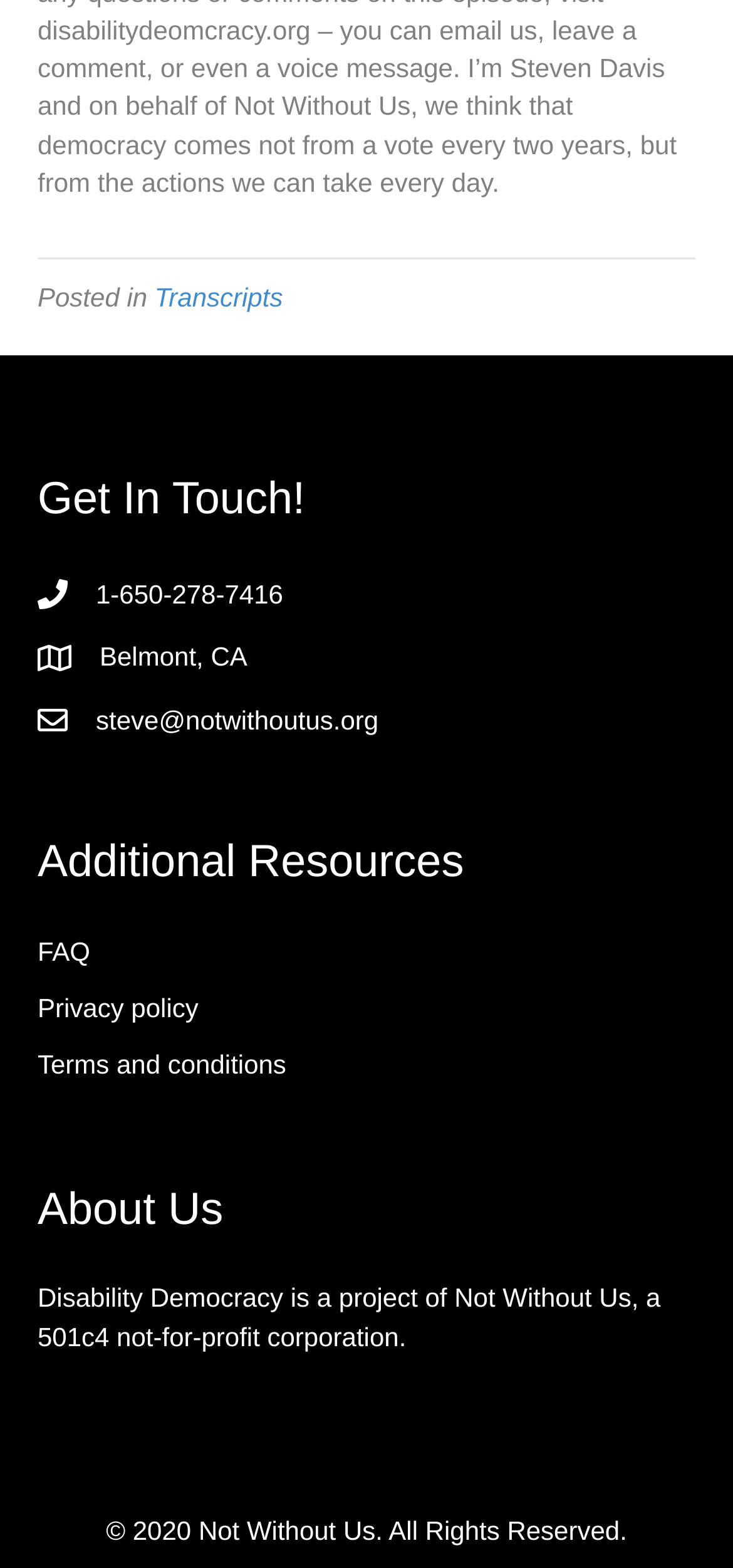Given the content of the image, can you provide a detailed answer to the question?
What is the name of the organization behind Disability Democracy?

I found the name of the organization by looking at the 'About Us' section, where I saw a static text 'Disability Democracy is a project of' followed by a link 'Not Without Us'.